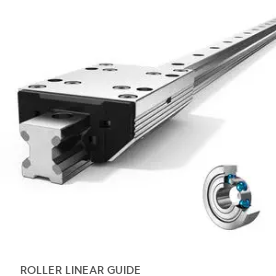What is attached to one end of the linear guide?
Please interpret the details in the image and answer the question thoroughly.

According to the caption, a block is attached to one end of the linear guide, which slides along the rail and features a cross-section illustration that highlights its robust construction.